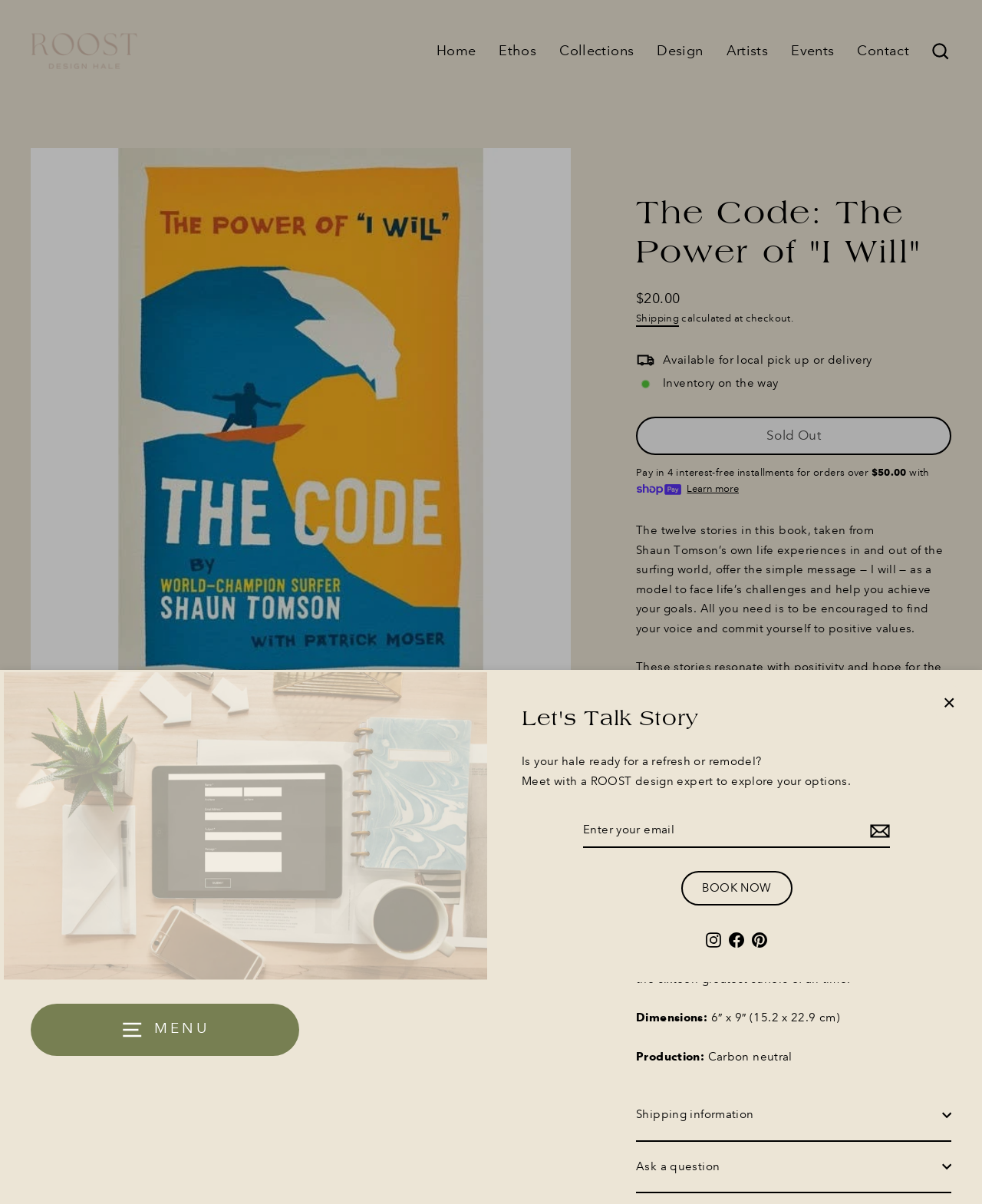Is the book available for local pick up or delivery?
Use the image to answer the question with a single word or phrase.

Yes